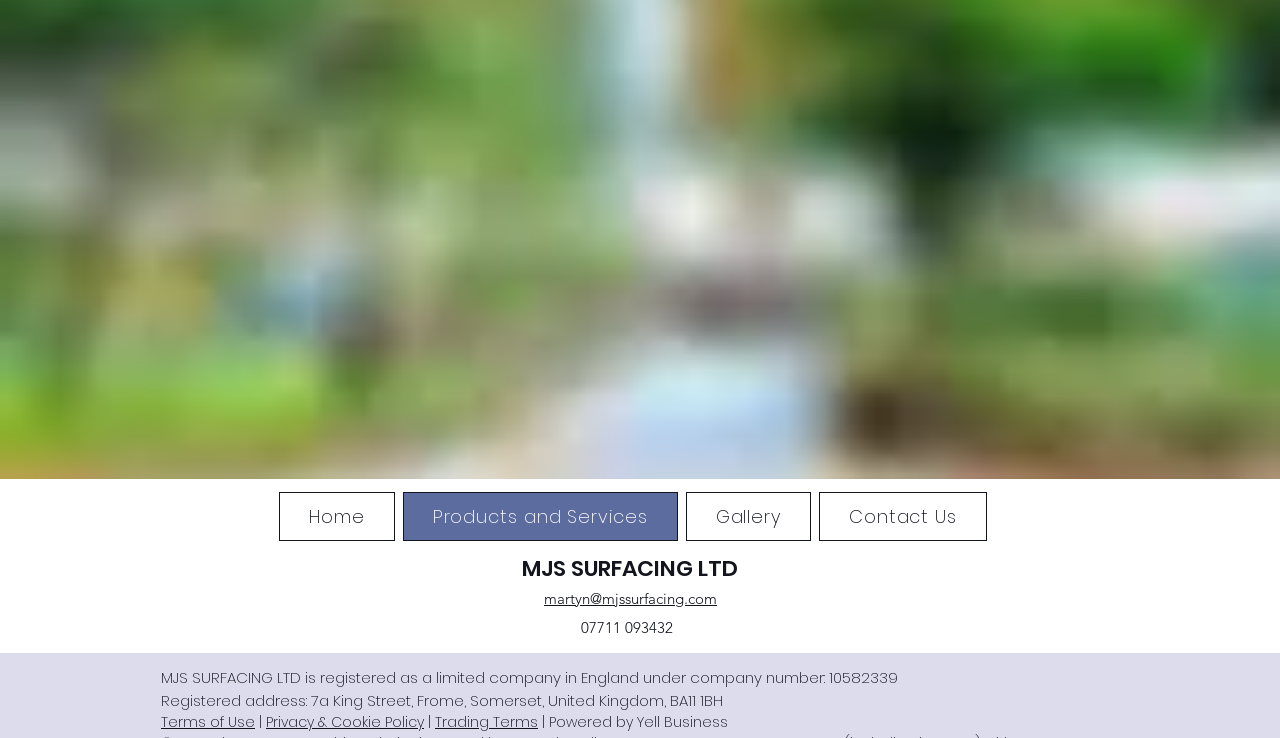Indicate the bounding box coordinates of the clickable region to achieve the following instruction: "view products and services."

[0.315, 0.666, 0.529, 0.733]